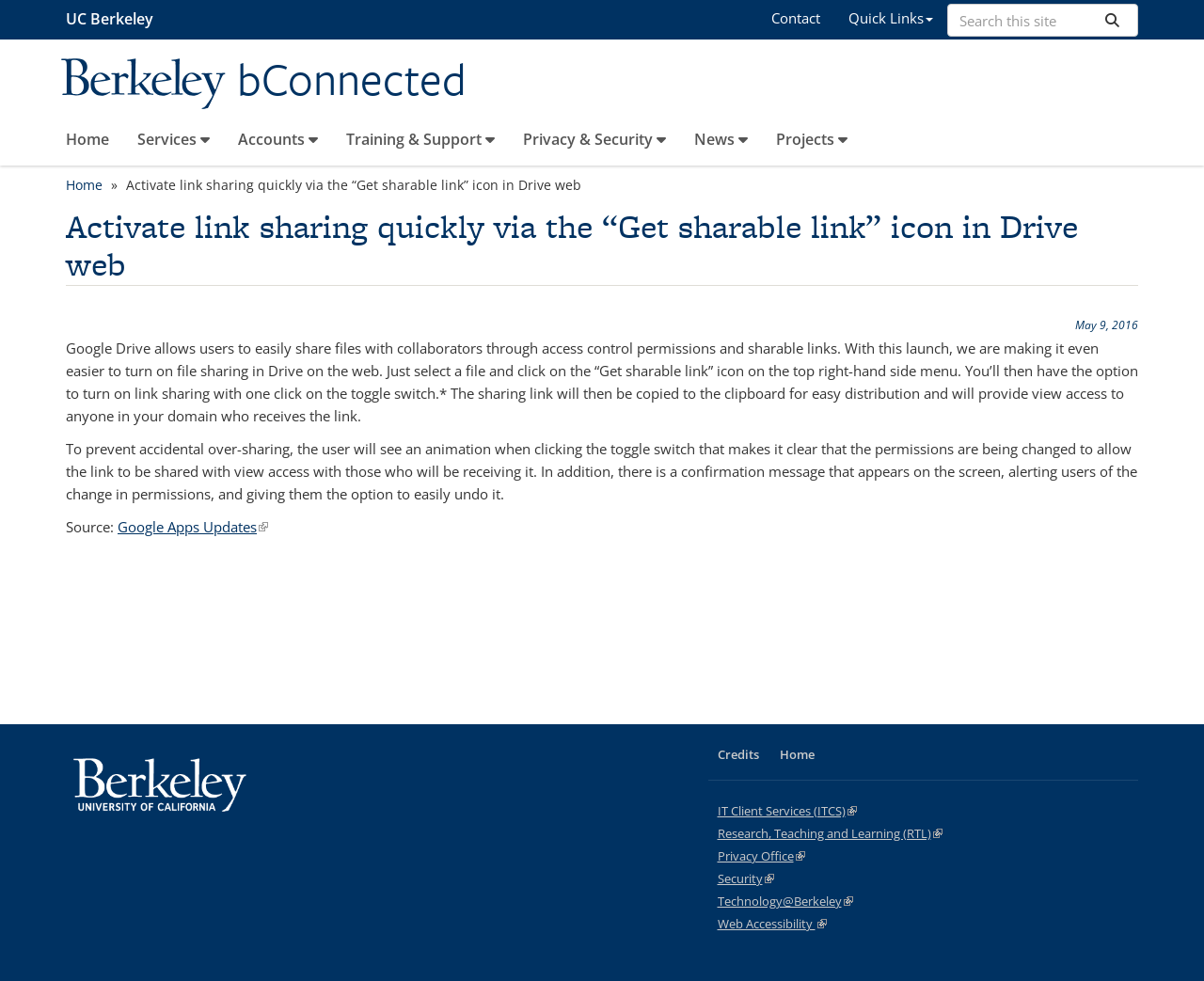Can you pinpoint the bounding box coordinates for the clickable element required for this instruction: "Click on Services"? The coordinates should be four float numbers between 0 and 1, i.e., [left, top, right, bottom].

[0.114, 0.124, 0.174, 0.169]